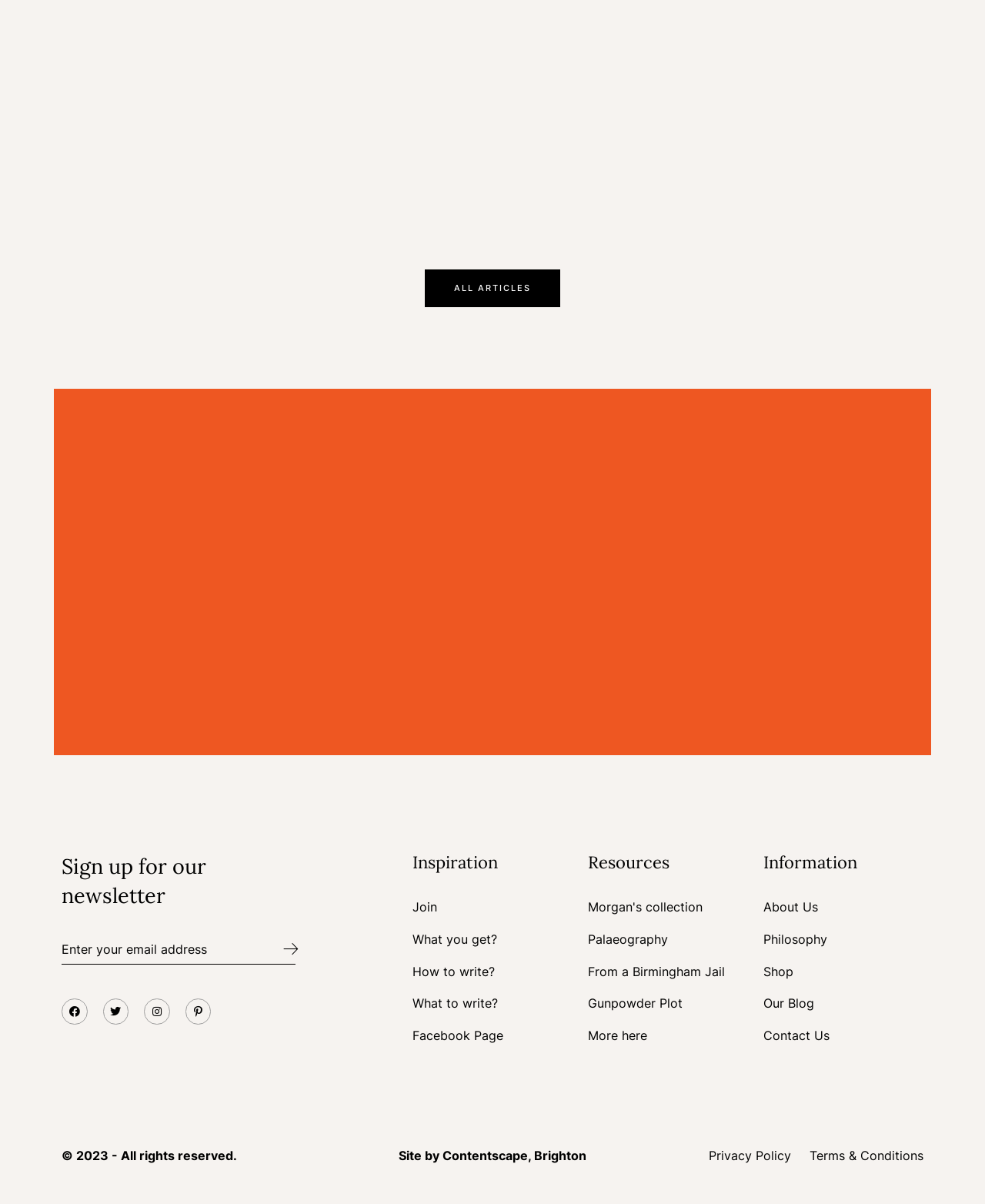Given the element description "More here", identify the bounding box of the corresponding UI element.

[0.597, 0.852, 0.759, 0.869]